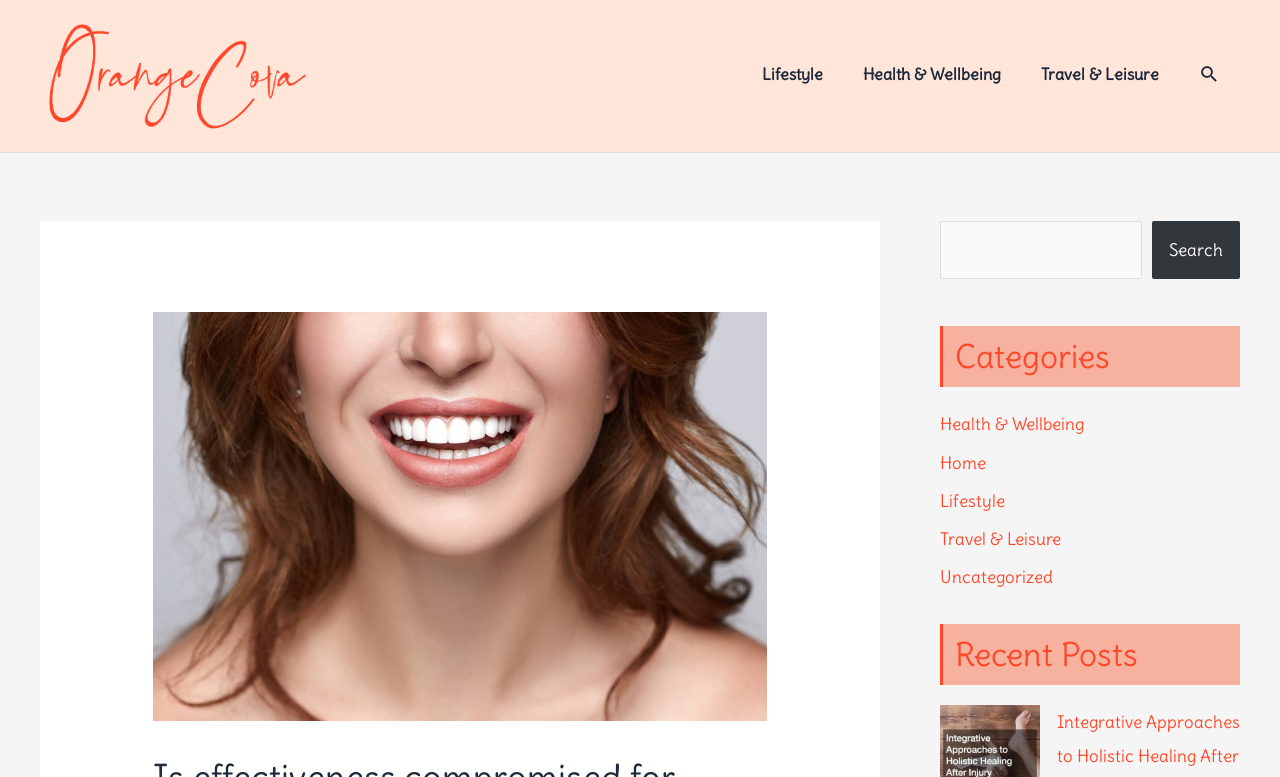Please identify the bounding box coordinates of the region to click in order to complete the given instruction: "View recent posts". The coordinates should be four float numbers between 0 and 1, i.e., [left, top, right, bottom].

[0.734, 0.804, 0.969, 0.882]